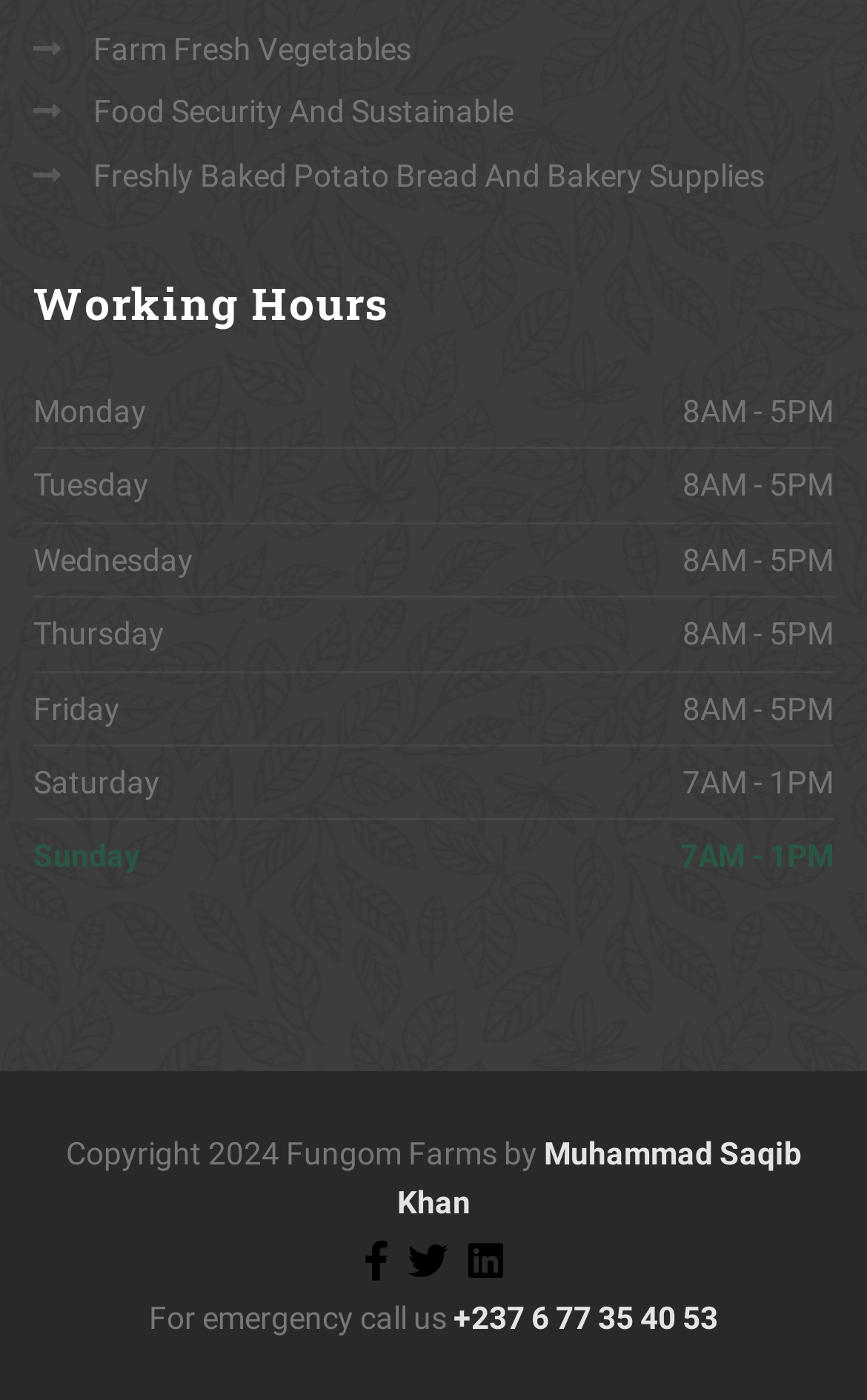What is the bakery supply mentioned?
Please ensure your answer is as detailed and informative as possible.

I saw a link on the webpage that mentions 'Freshly Baked Potato Bread And Bakery Supplies', so I assume the bakery supply mentioned is Freshly Baked Potato Bread.